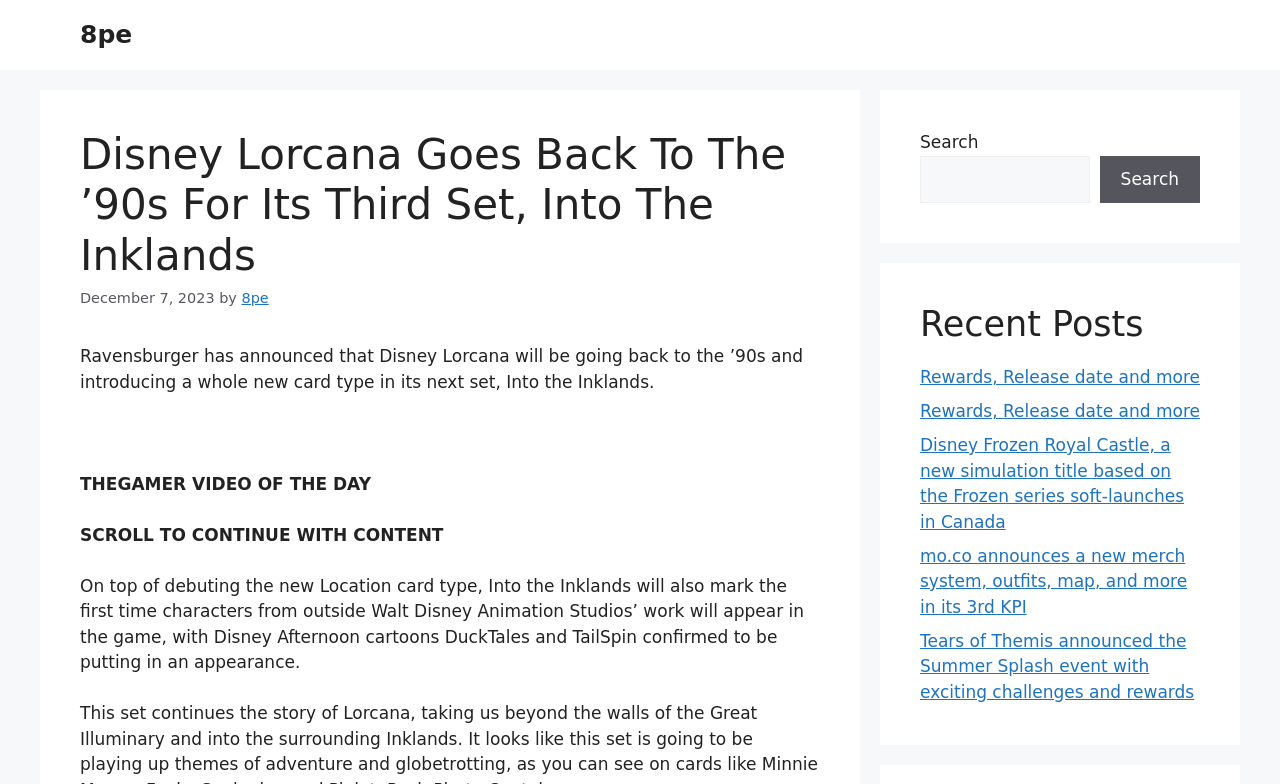Identify the bounding box coordinates of the clickable section necessary to follow the following instruction: "Visit the homepage of 8pe". The coordinates should be presented as four float numbers from 0 to 1, i.e., [left, top, right, bottom].

[0.062, 0.026, 0.103, 0.062]